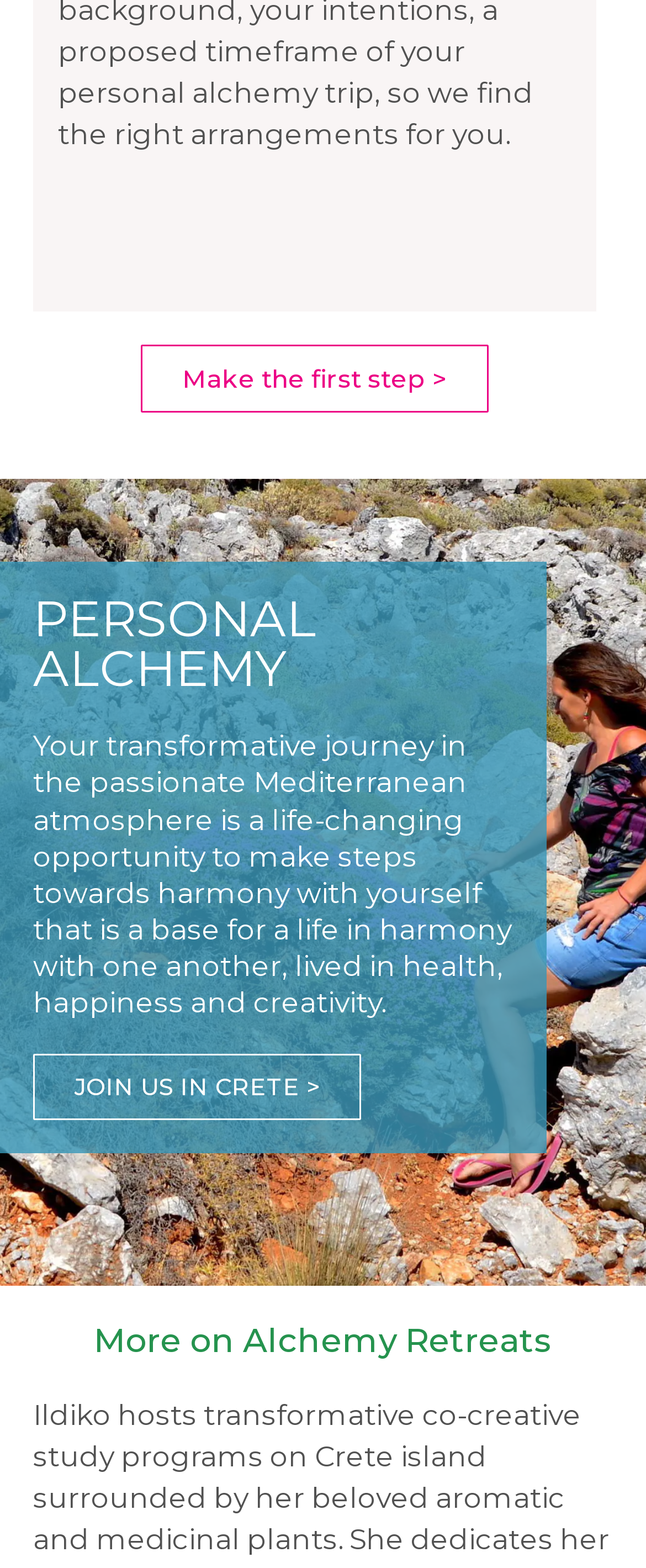Determine the bounding box coordinates of the UI element described by: "Make the first step >".

[0.218, 0.22, 0.756, 0.263]